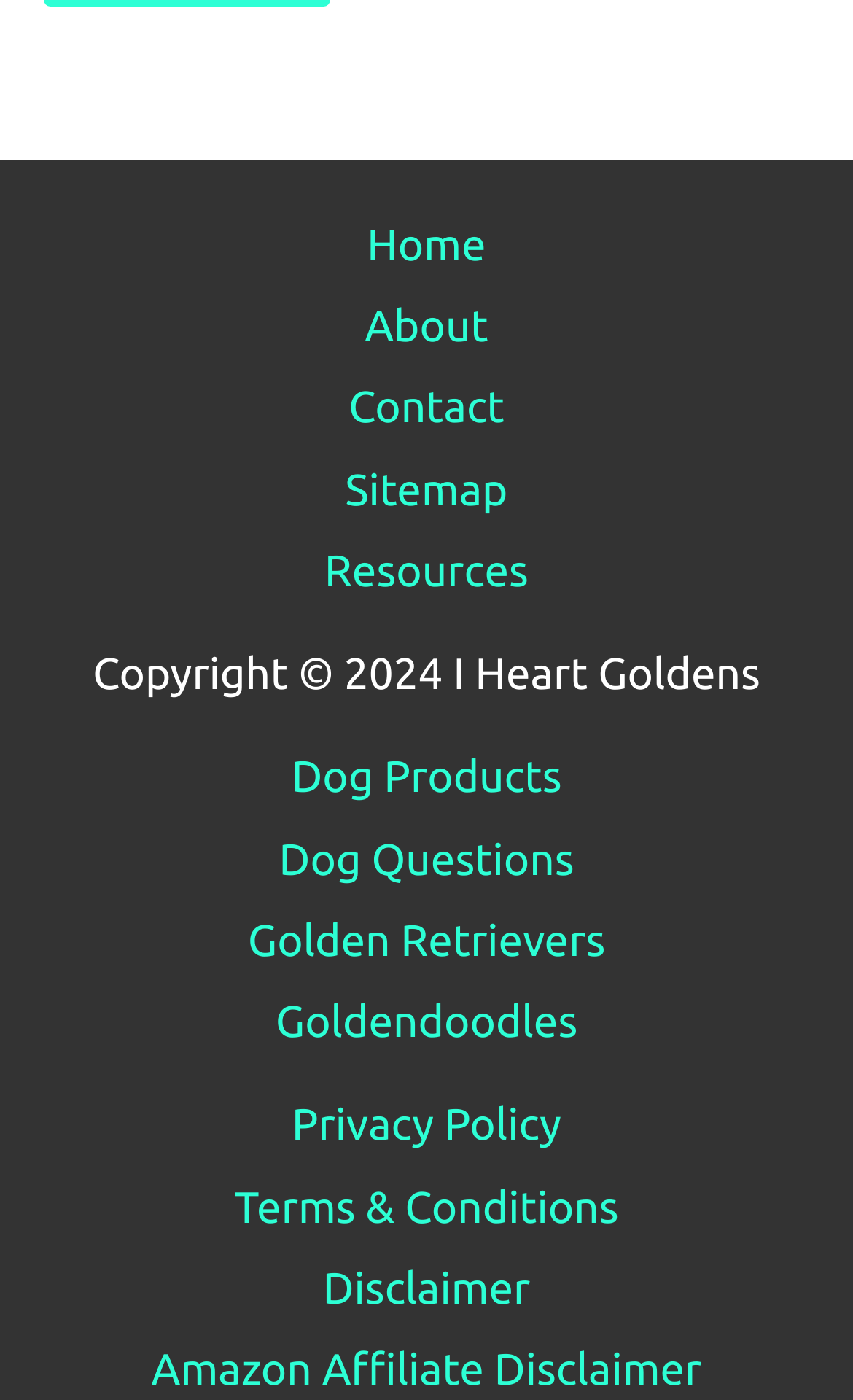Provide a brief response to the question using a single word or phrase: 
What is the purpose of the 'Sitemap' link?

To navigate the website